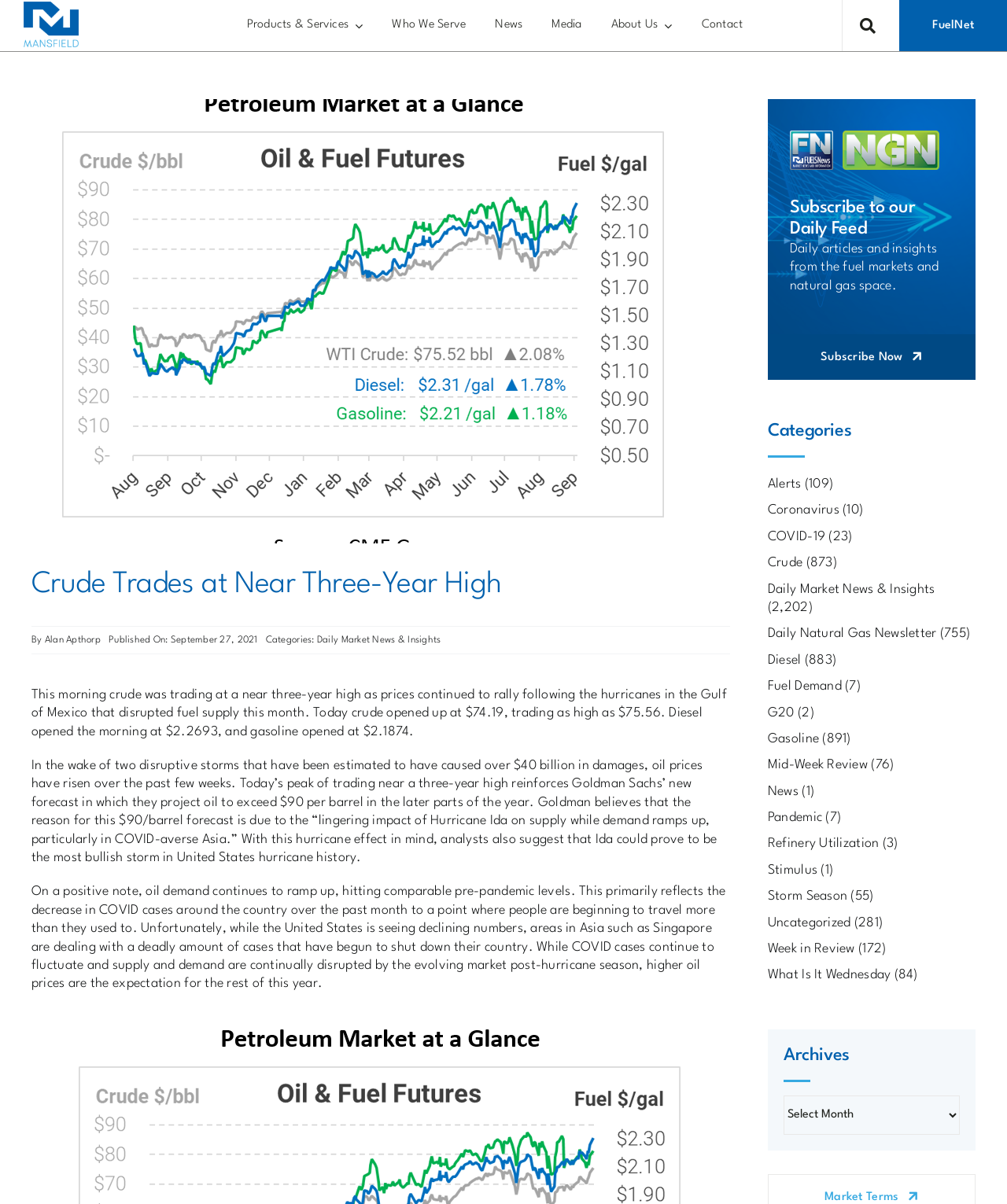By analyzing the image, answer the following question with a detailed response: What is the forecasted oil price by Goldman Sachs?

The forecasted oil price by Goldman Sachs can be found in the article text, which states 'Goldman Sachs’ new forecast in which they project oil to exceed $90 per barrel in the later parts of the year.'